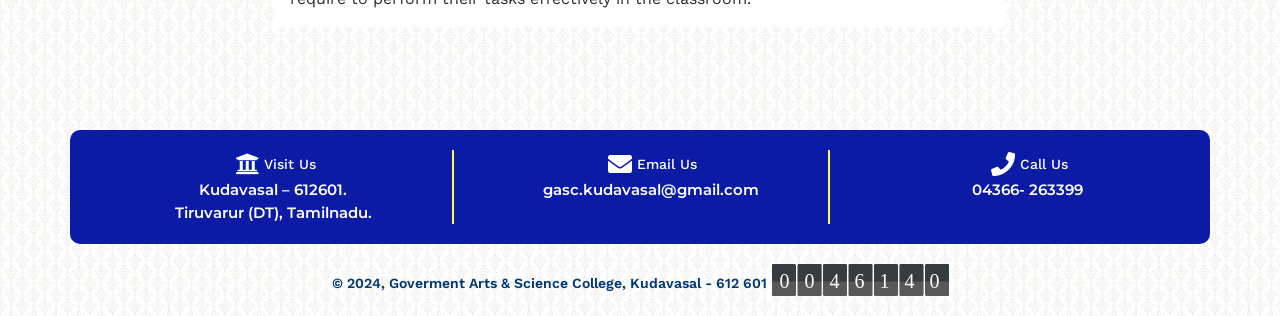How can someone contact the college via email?
Look at the screenshot and give a one-word or phrase answer.

gasc.kudavasal@gmail.com